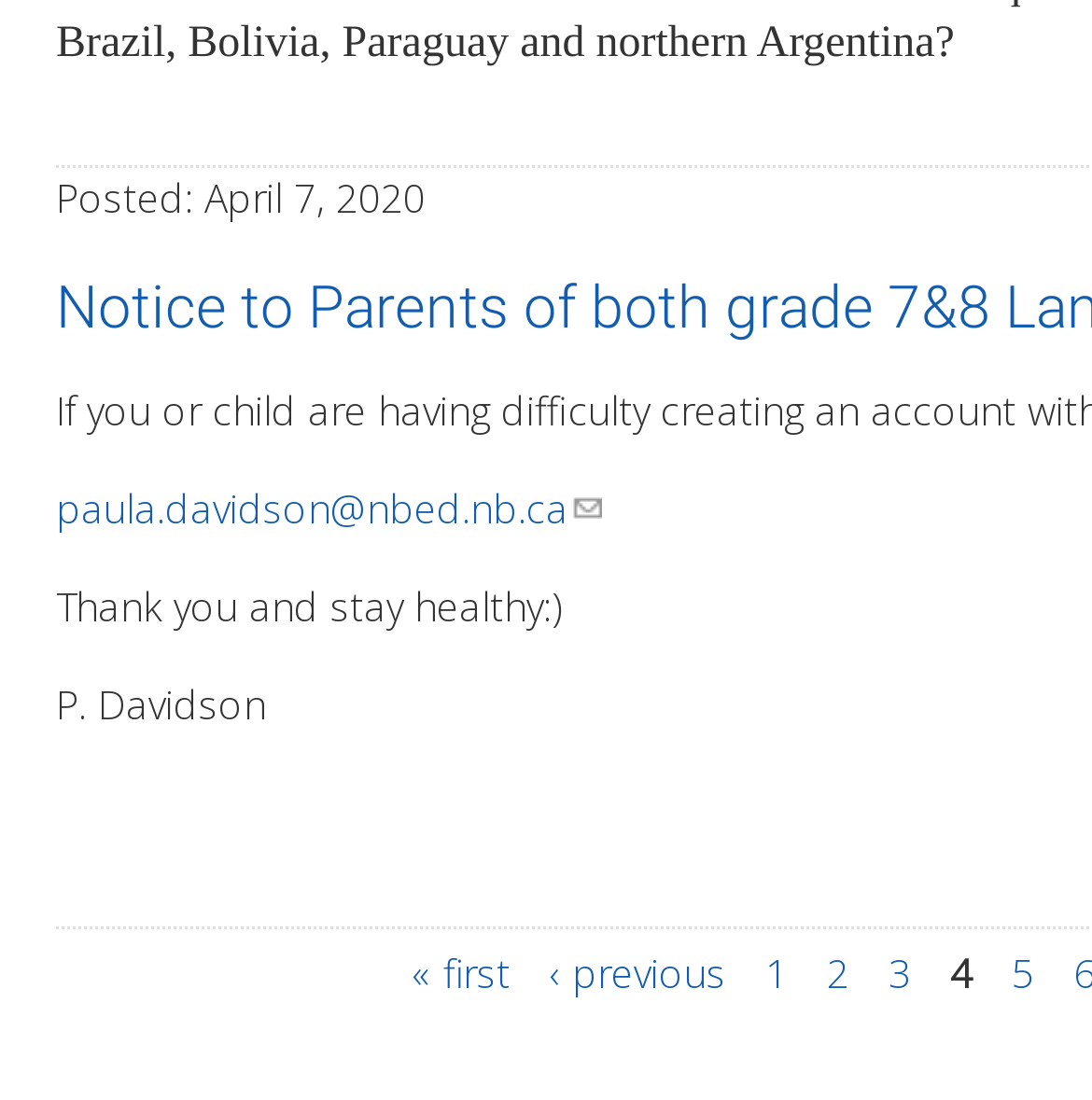Please provide a brief answer to the following inquiry using a single word or phrase:
How many pages are there in total?

At least 5